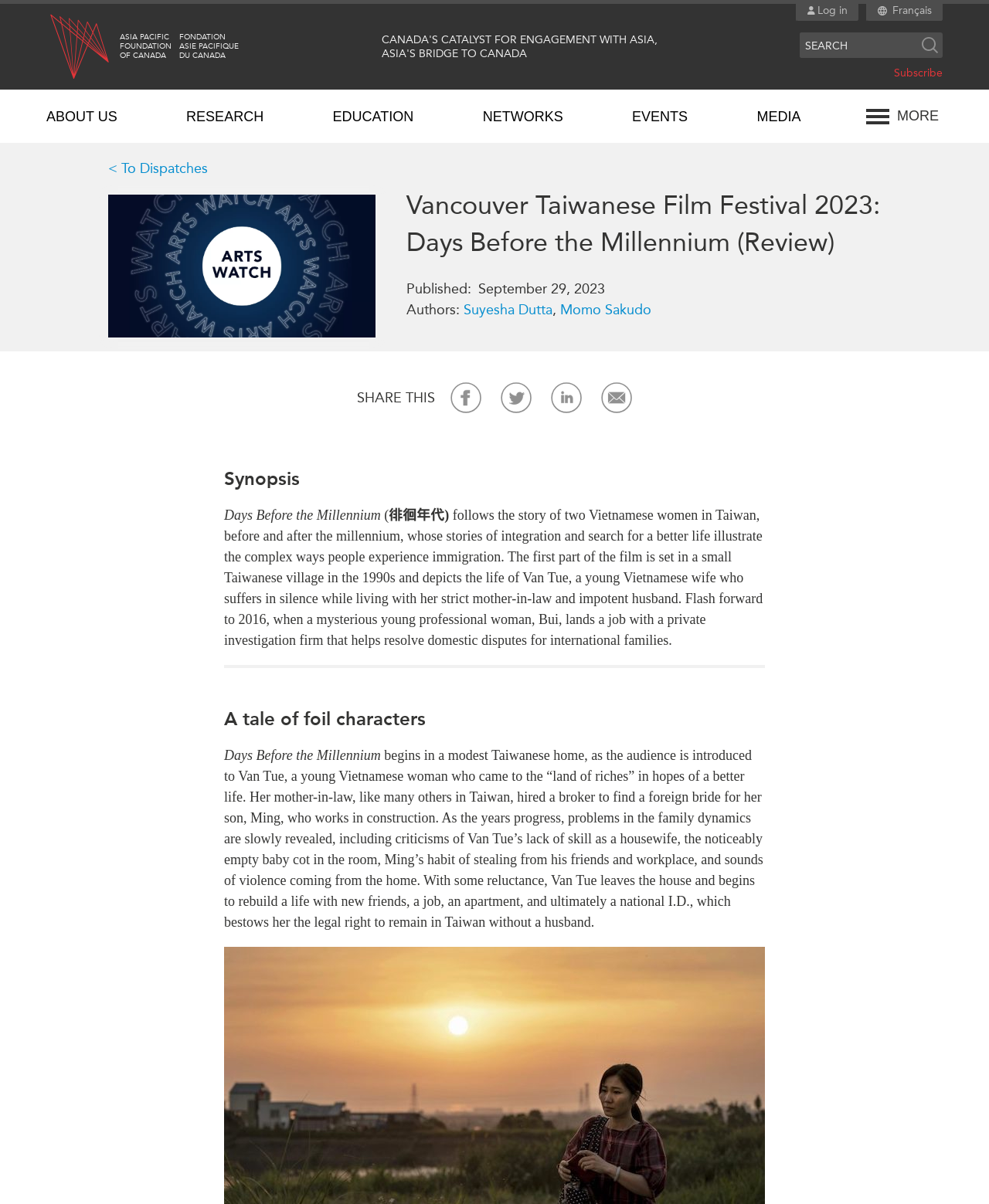Determine the title of the webpage and give its text content.

Vancouver Taiwanese Film Festival 2023: Days Before the Millennium (Review)